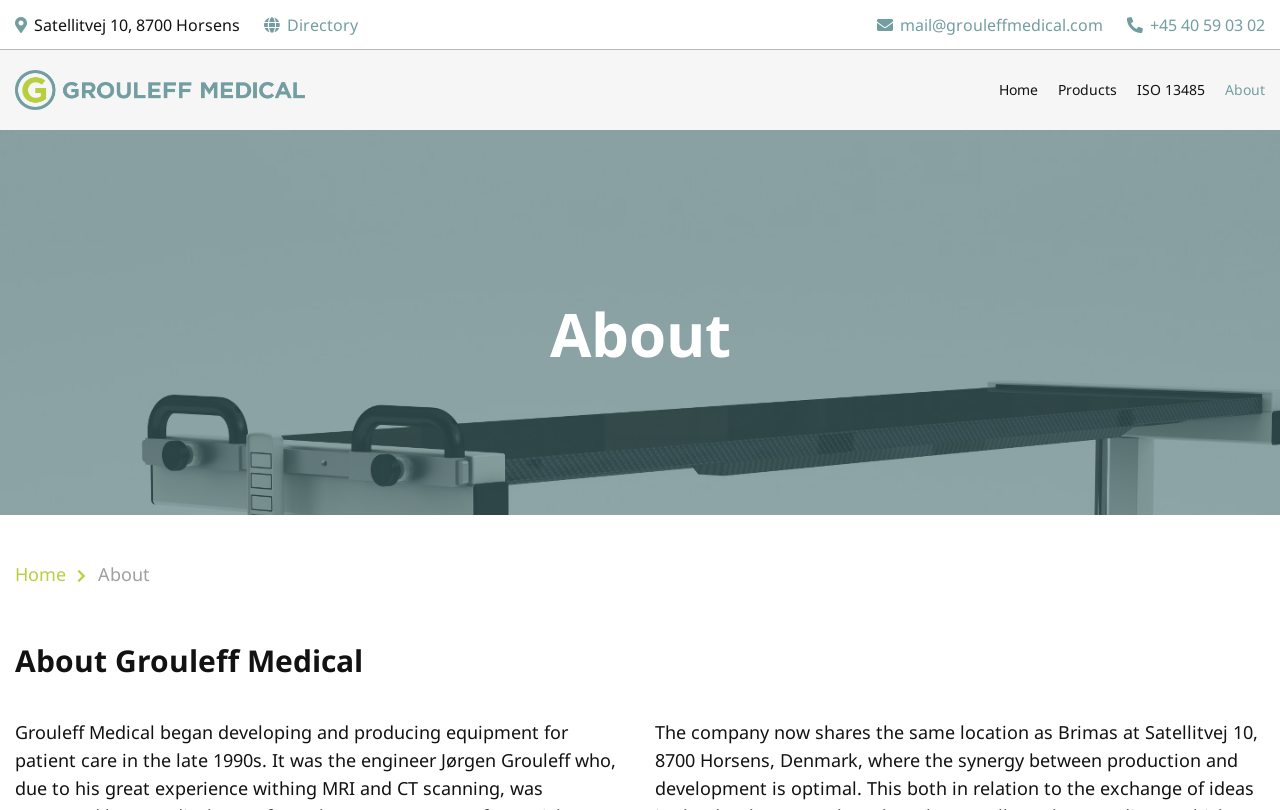Produce an elaborate caption capturing the essence of the webpage.

The webpage is about Grouleff Medical, with a focus on the "About" section. At the top left, there is a static text displaying the company's address, "Satellitvej 10, 8700 Horsens". Next to it, there are three links: "Directory", an email address, and a phone number. 

Below these links, there are two navigation menus. The first one is located at the top center, with links to "Home", "Products Expand", "ISO 13485", and "About". The second menu is at the bottom left, with links to "Home" and "About". 

The main content of the page is headed by a large heading "About" at the top center. Below this heading, there is a subheading "About Grouleff Medical" at the bottom center. There are no other visible text or images on the page besides these elements.